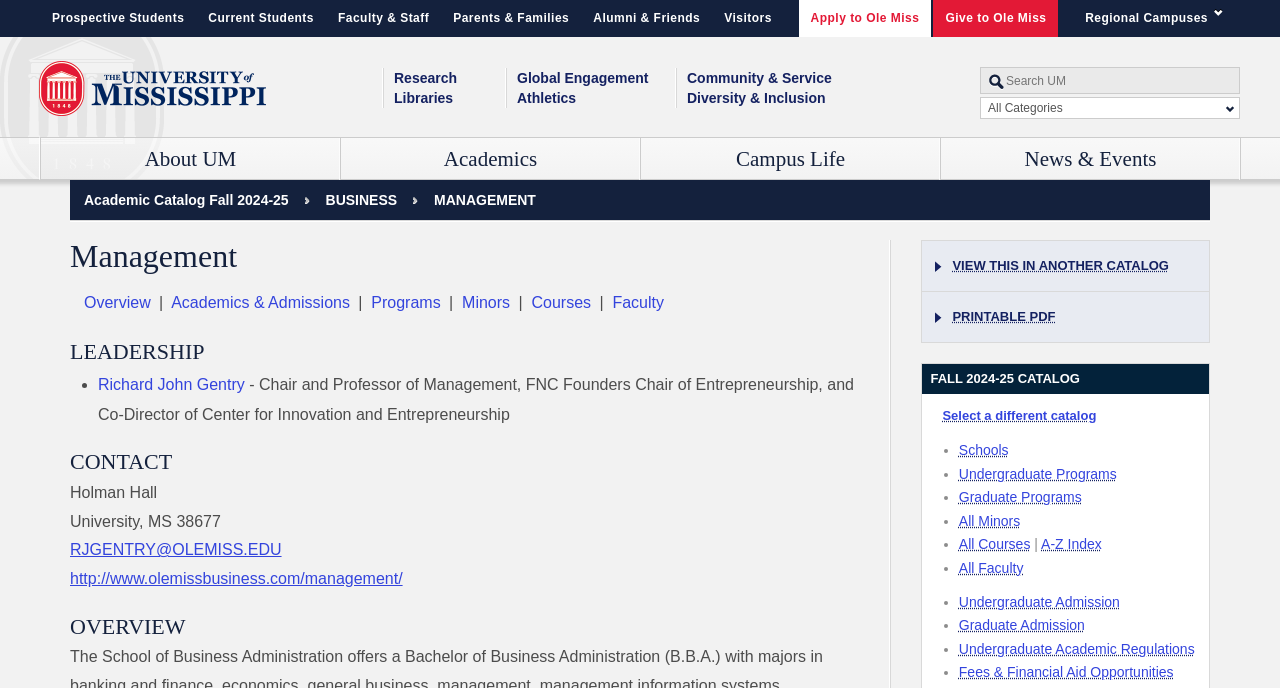Find the bounding box coordinates of the area that needs to be clicked in order to achieve the following instruction: "Search the UM website". The coordinates should be specified as four float numbers between 0 and 1, i.e., [left, top, right, bottom].

[0.766, 0.097, 0.969, 0.137]